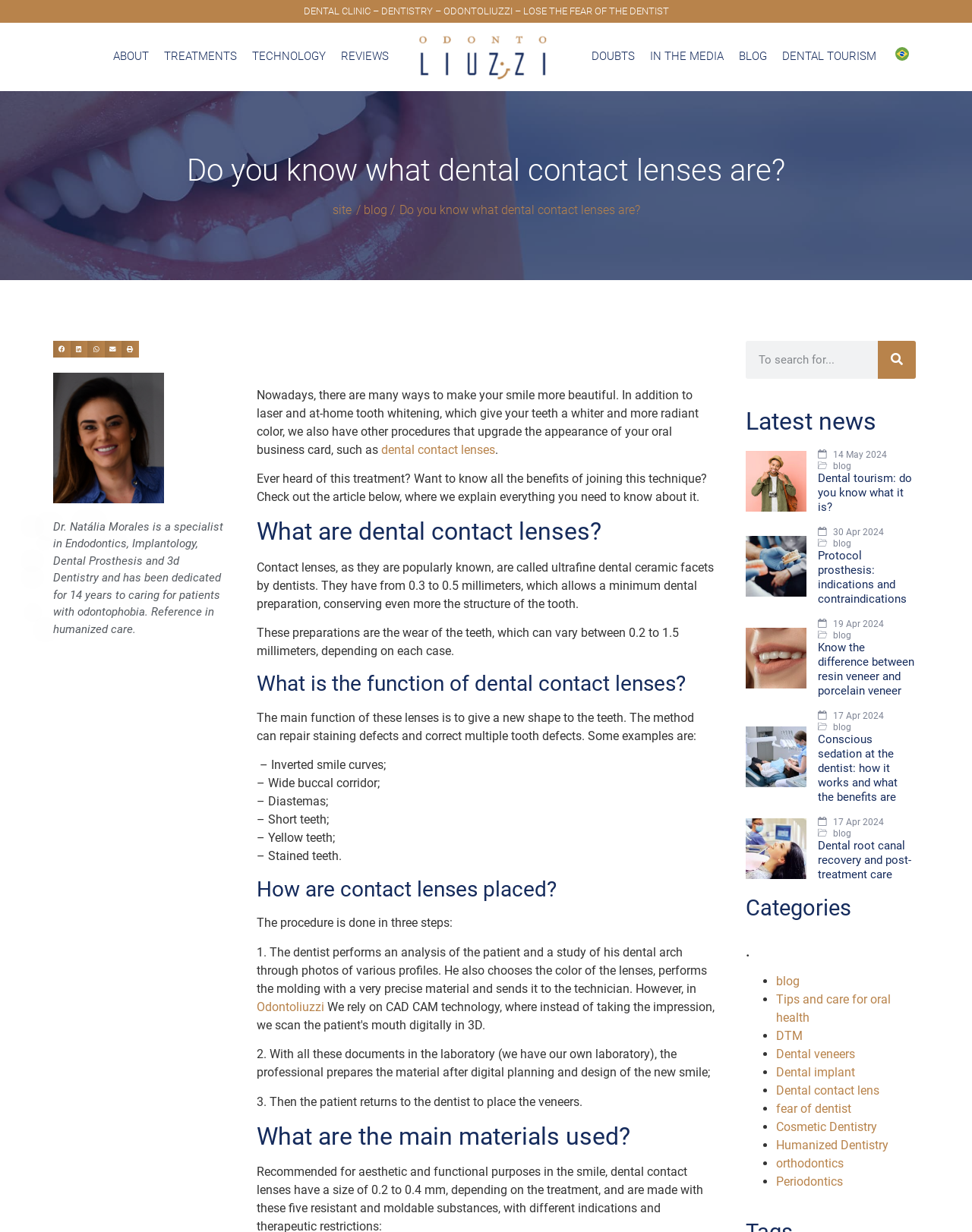Using the provided description Dental contact lens, find the bounding box coordinates for the UI element. Provide the coordinates in (top-left x, top-left y, bottom-right x, bottom-right y) format, ensuring all values are between 0 and 1.

[0.798, 0.879, 0.905, 0.891]